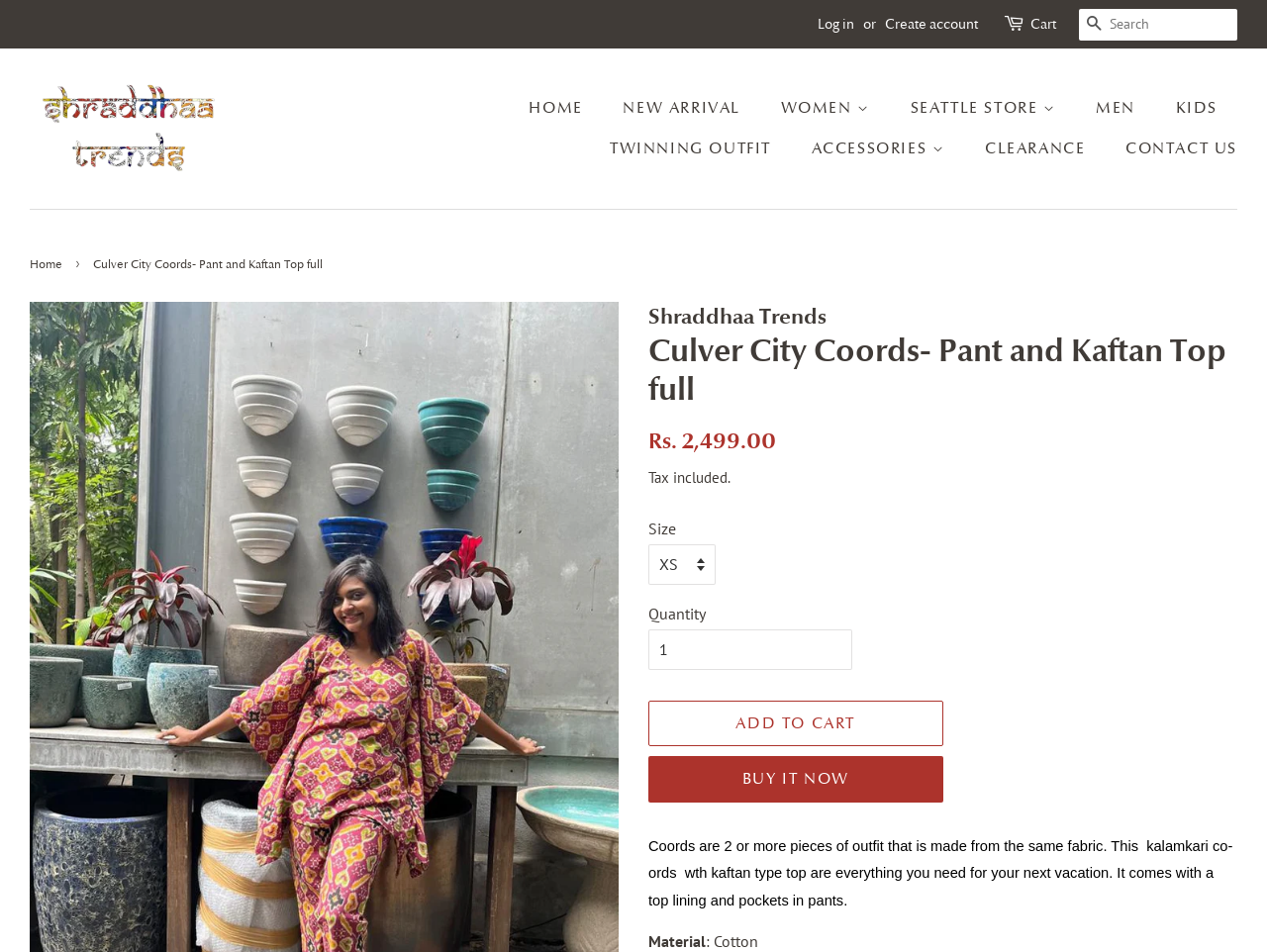Using the element description Spring / Summer Collections, predict the bounding box coordinates for the UI element. Provide the coordinates in (top-left x, top-left y, bottom-right x, bottom-right y) format with values ranging from 0 to 1.

[0.604, 0.521, 0.8, 0.56]